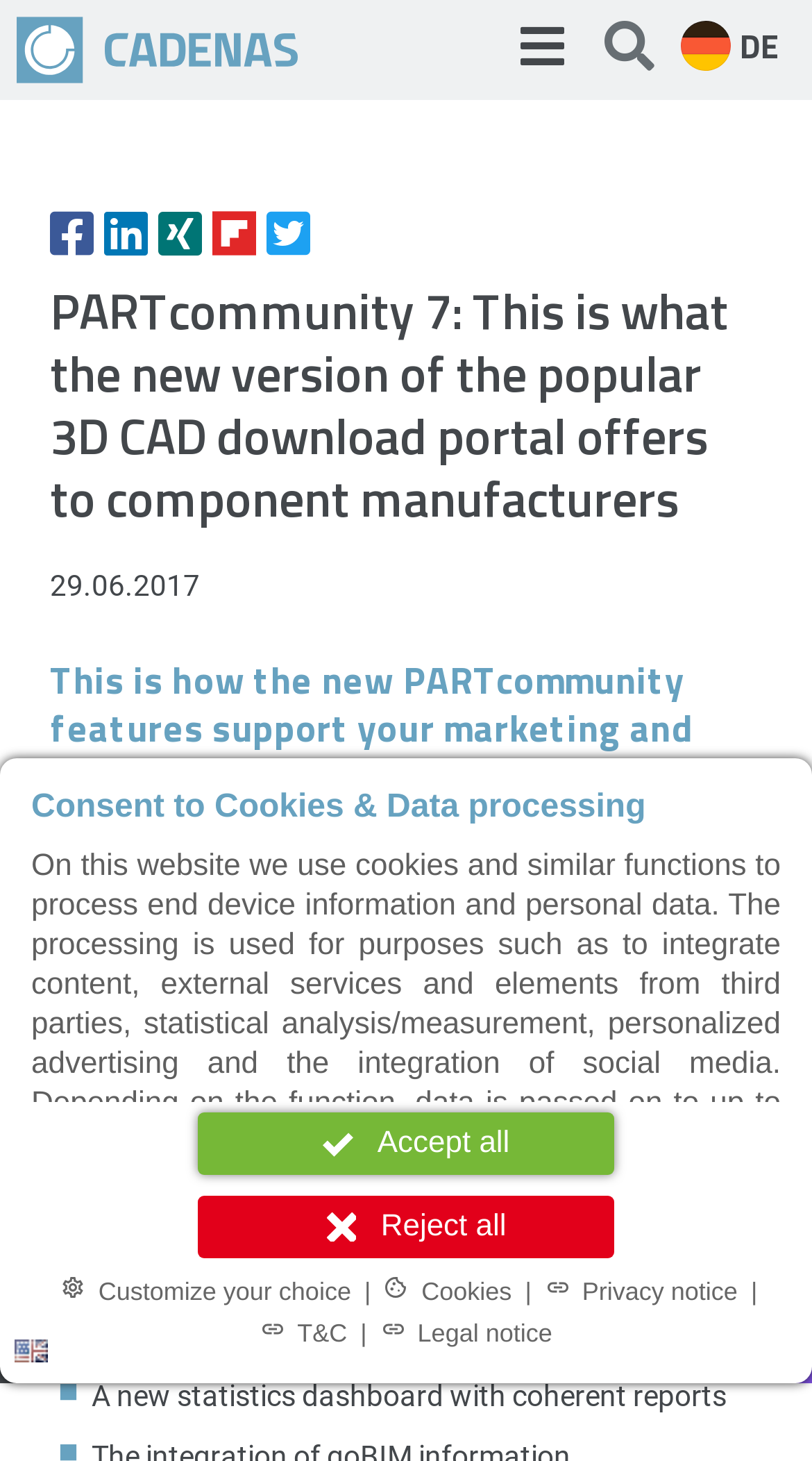What is the purpose of PARTcommunity 7?
Based on the visual content, answer with a single word or a brief phrase.

Marketing & sales tool